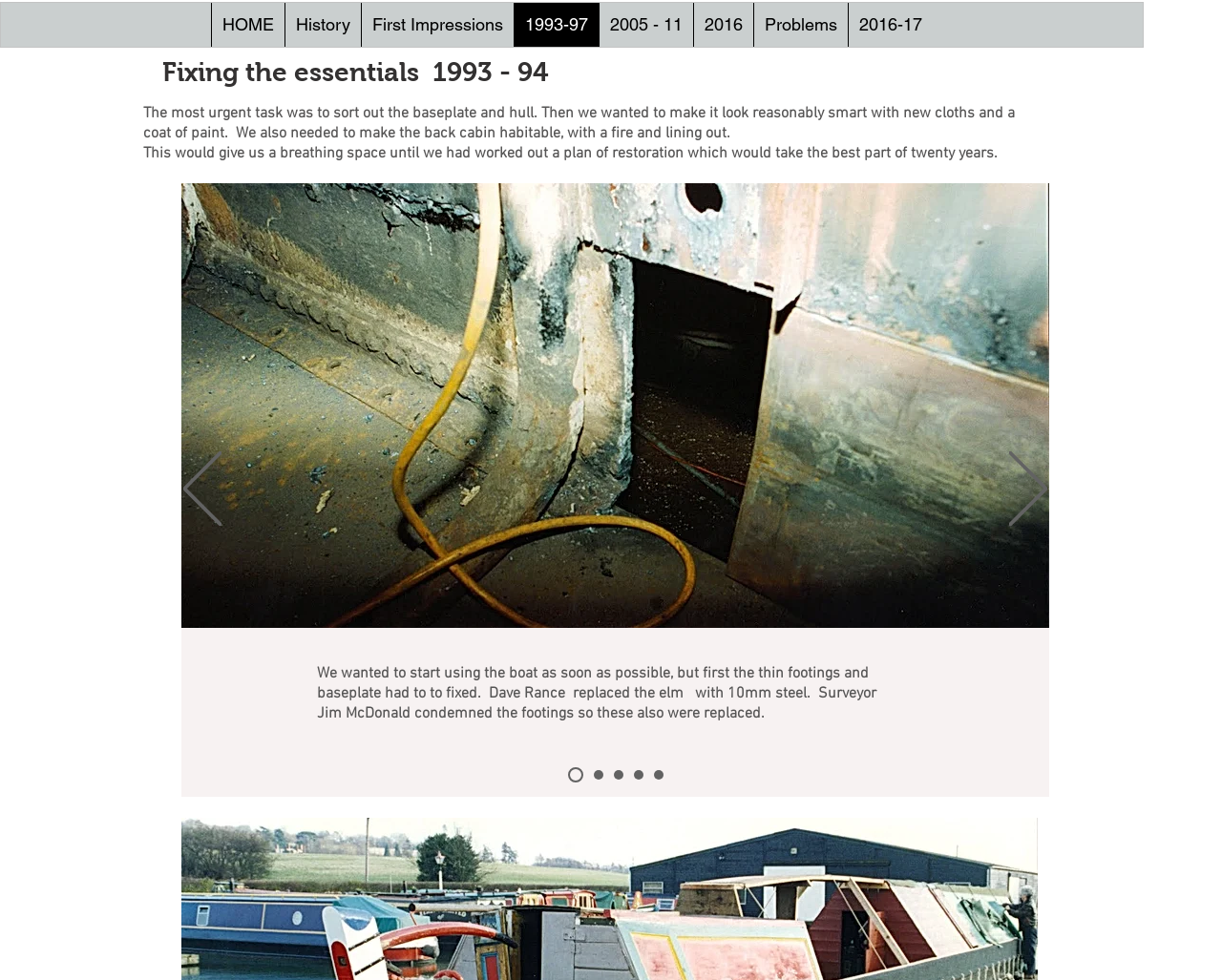What is the goal of the initial restoration work?
Give a thorough and detailed response to the question.

The initial goal of the restoration work is to make the boat usable as soon as possible, with a focus on fixing the essentials and making the back cabin habitable, rather than a full-scale restoration which would take twenty years.